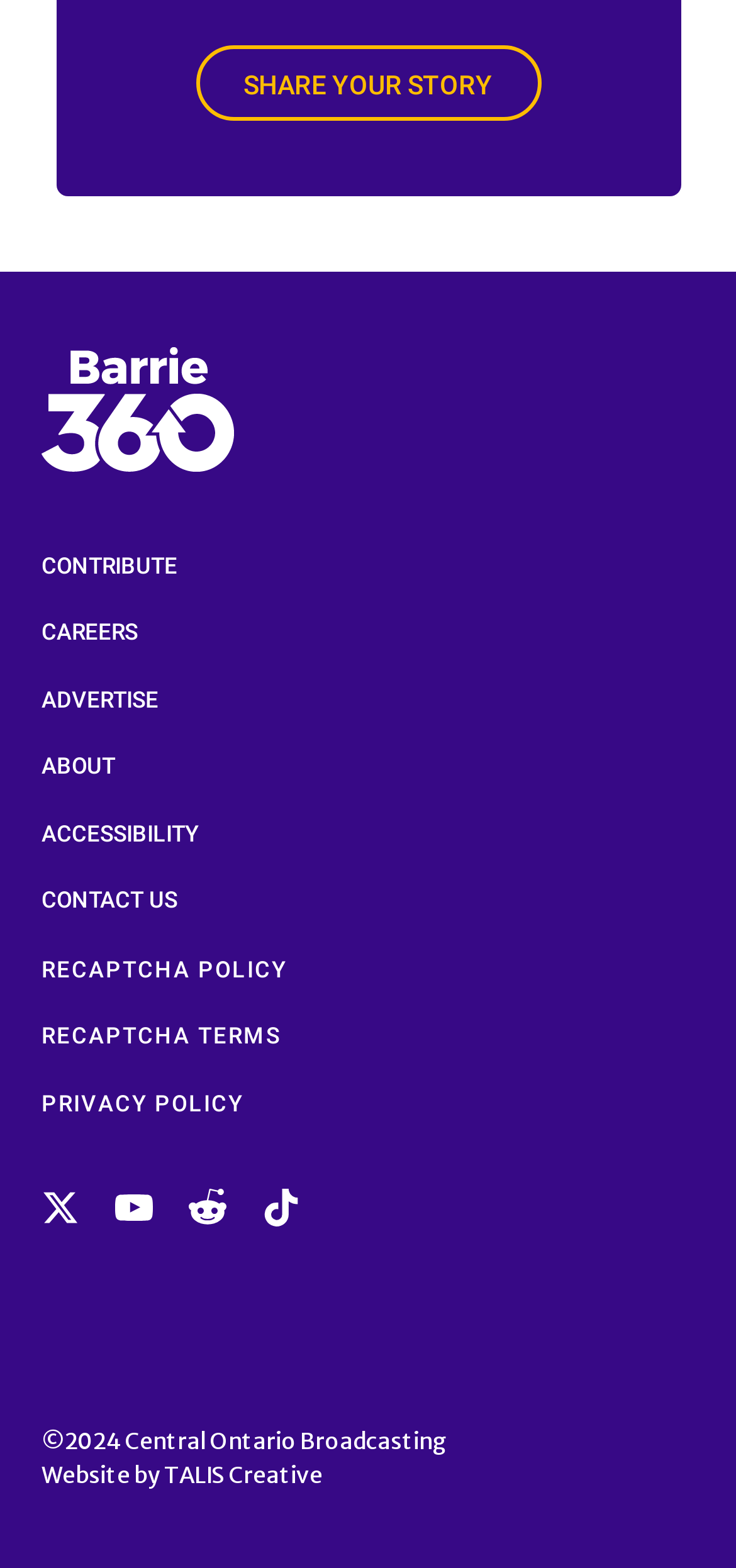Provide the bounding box coordinates for the area that should be clicked to complete the instruction: "Visit the ABOUT page".

[0.056, 0.476, 0.156, 0.497]